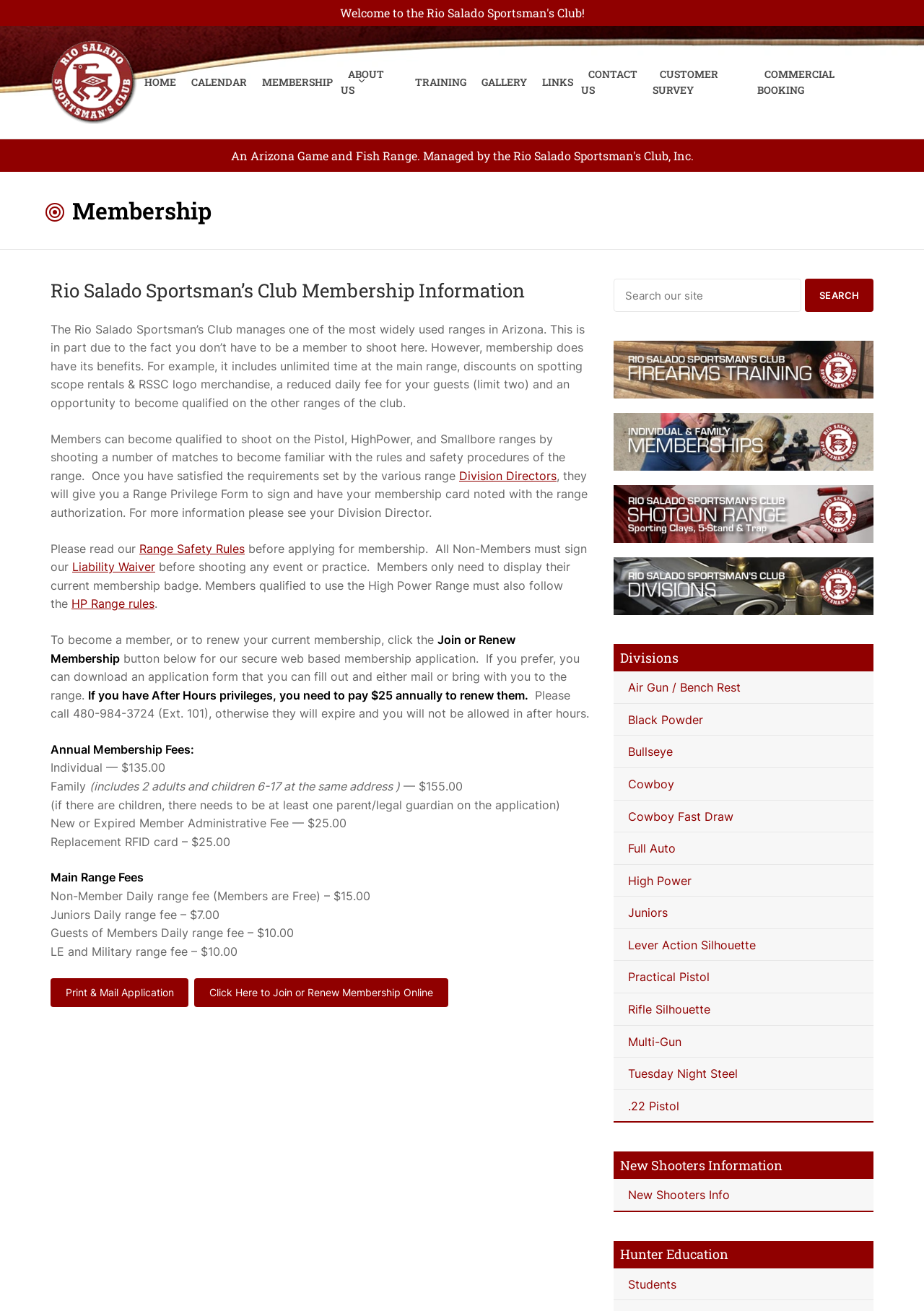Return the bounding box coordinates of the UI element that corresponds to this description: "Air Gun / Bench Rest". The coordinates must be given as four float numbers in the range of 0 and 1, [left, top, right, bottom].

[0.664, 0.512, 0.945, 0.536]